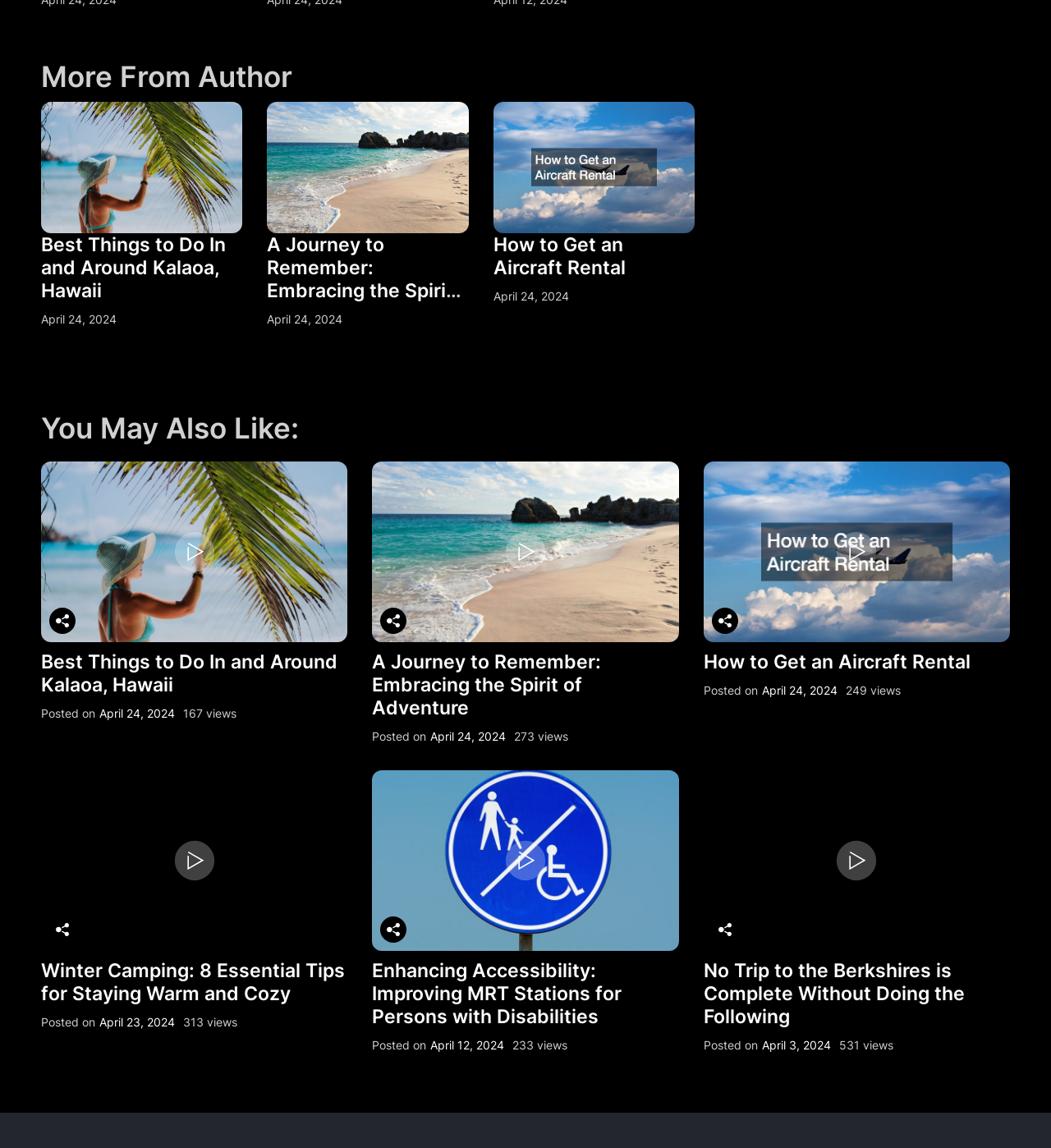Determine the bounding box coordinates of the region to click in order to accomplish the following instruction: "Read the article 'How to Get an Aircraft Rental'". Provide the coordinates as four float numbers between 0 and 1, specifically [left, top, right, bottom].

[0.469, 0.088, 0.661, 0.203]